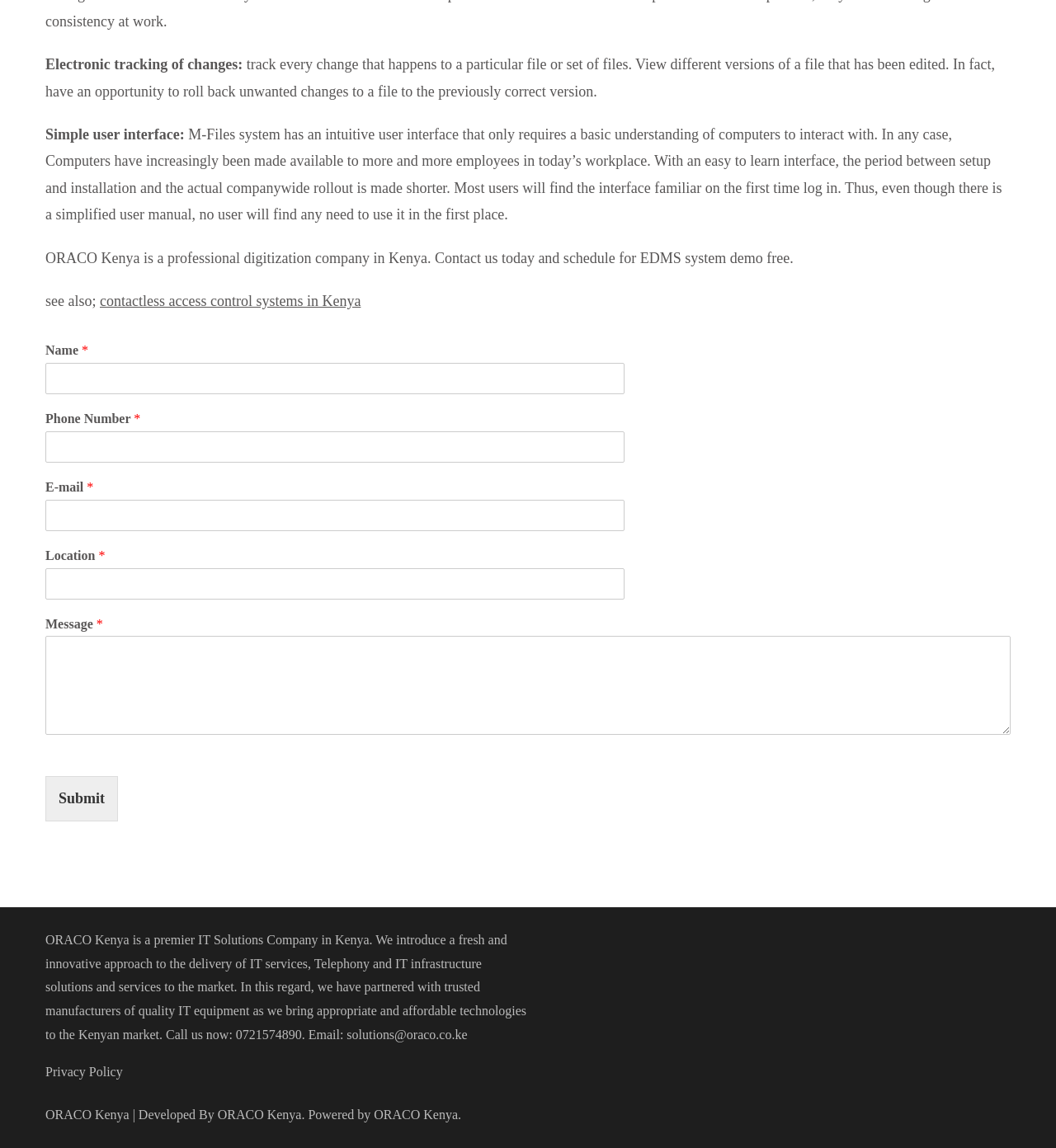Please give a short response to the question using one word or a phrase:
What is the company's name?

ORACO Kenya